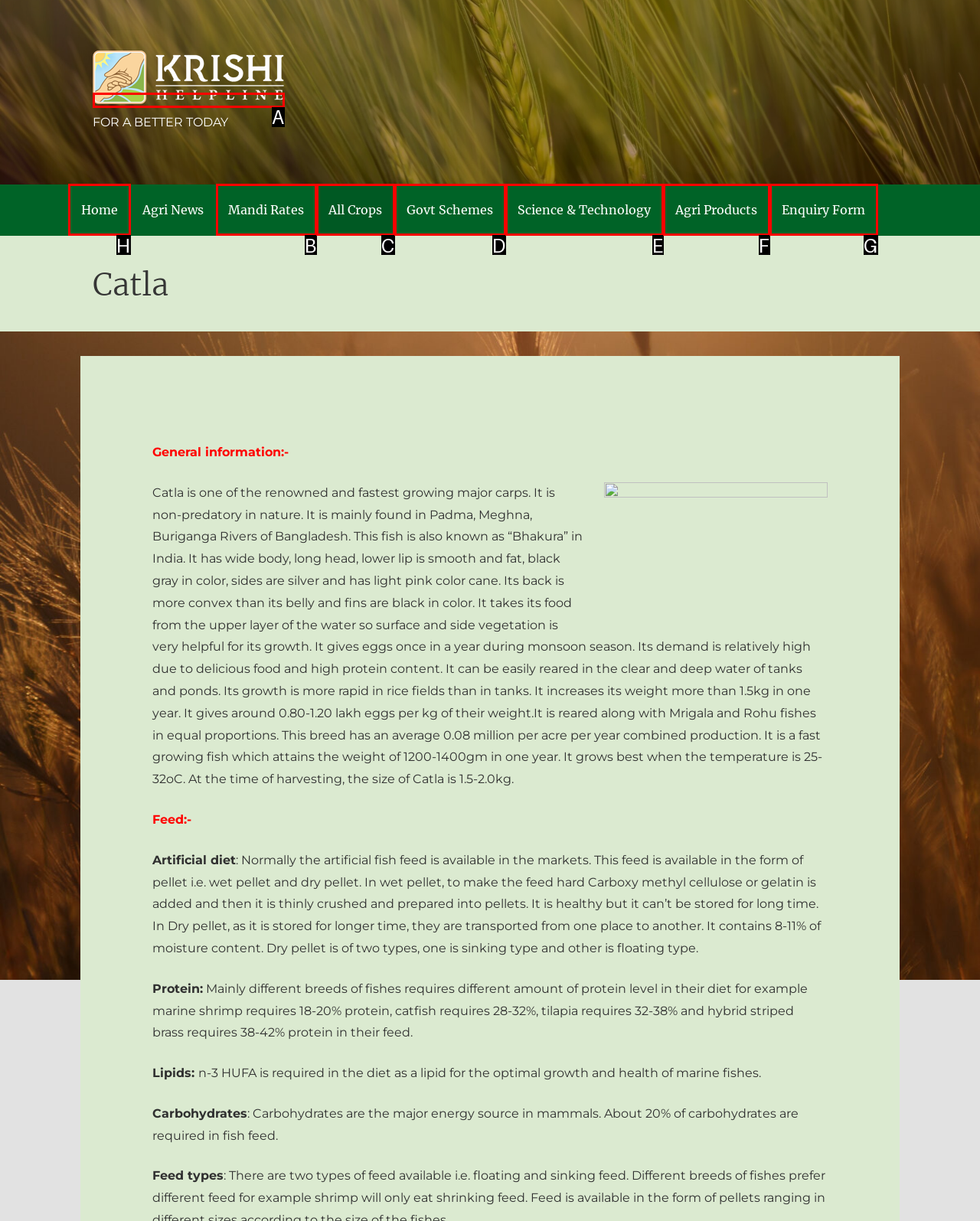Select the appropriate bounding box to fulfill the task: Click on Home Respond with the corresponding letter from the choices provided.

H